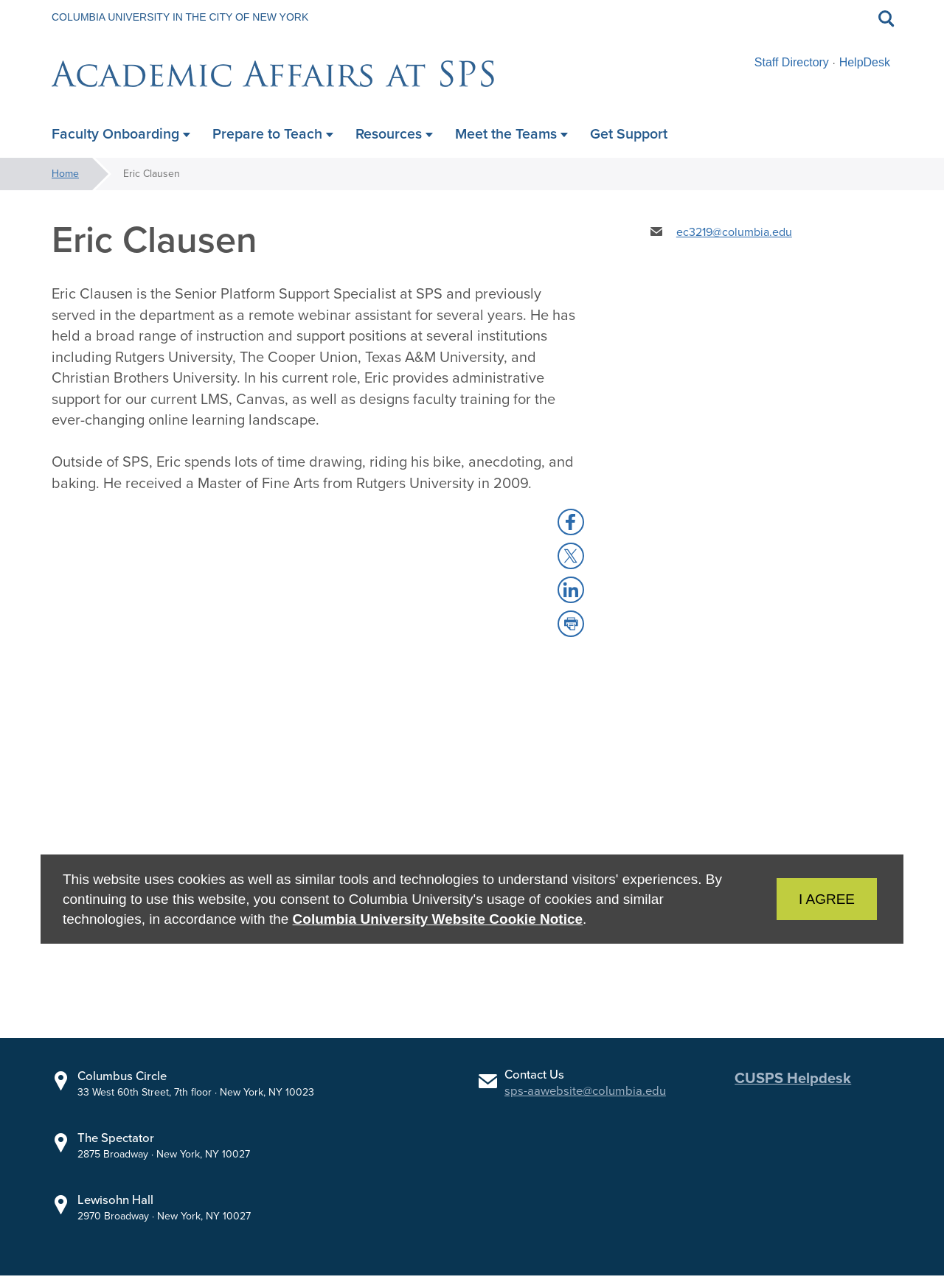Please examine the image and answer the question with a detailed explanation:
What is the email address to contact SPS?

I found this information by looking at the 'Contact Us' section of the webpage, where it provides an email address to contact SPS.